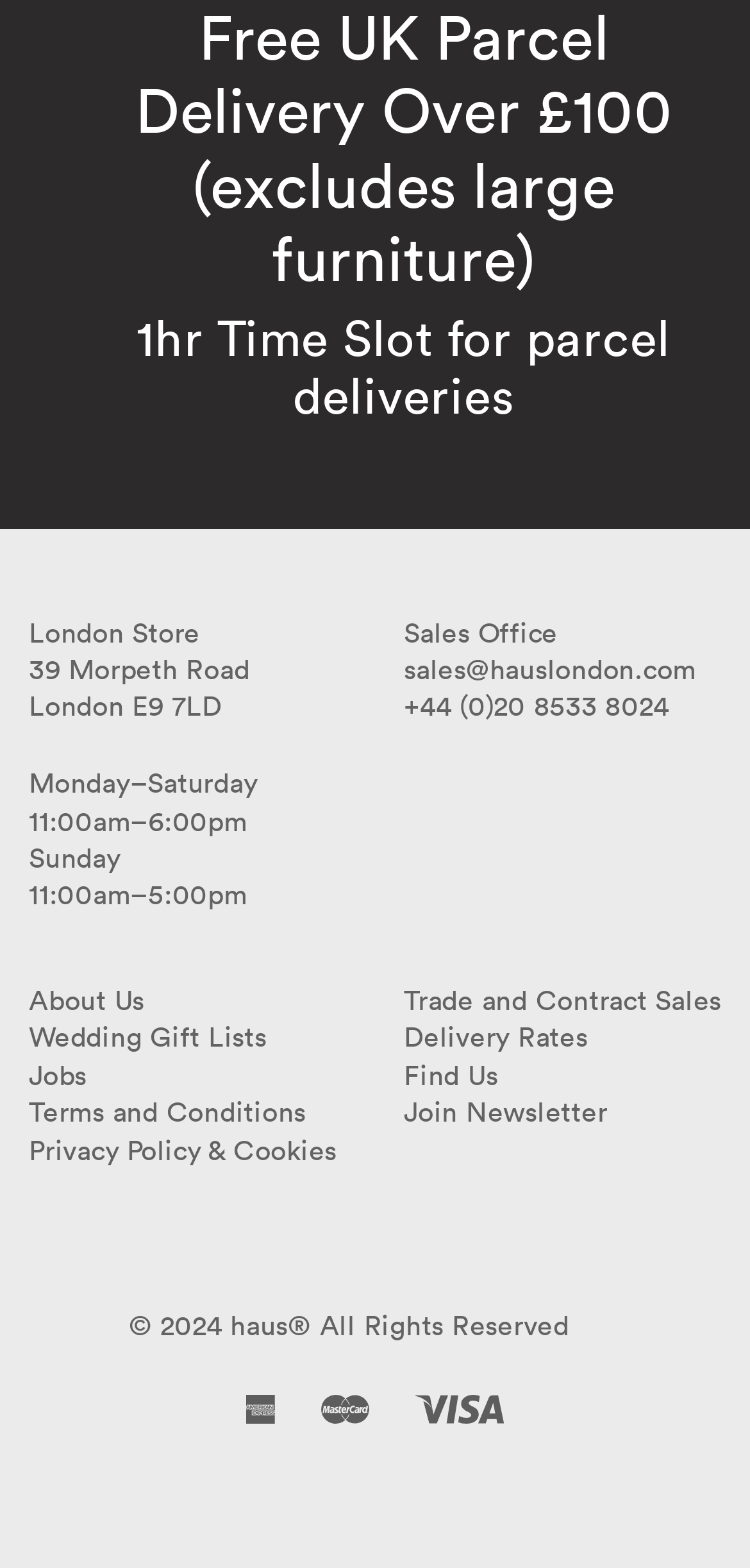Ascertain the bounding box coordinates for the UI element detailed here: "Trade and Contract Sales". The coordinates should be provided as [left, top, right, bottom] with each value being a float between 0 and 1.

[0.538, 0.627, 0.962, 0.649]